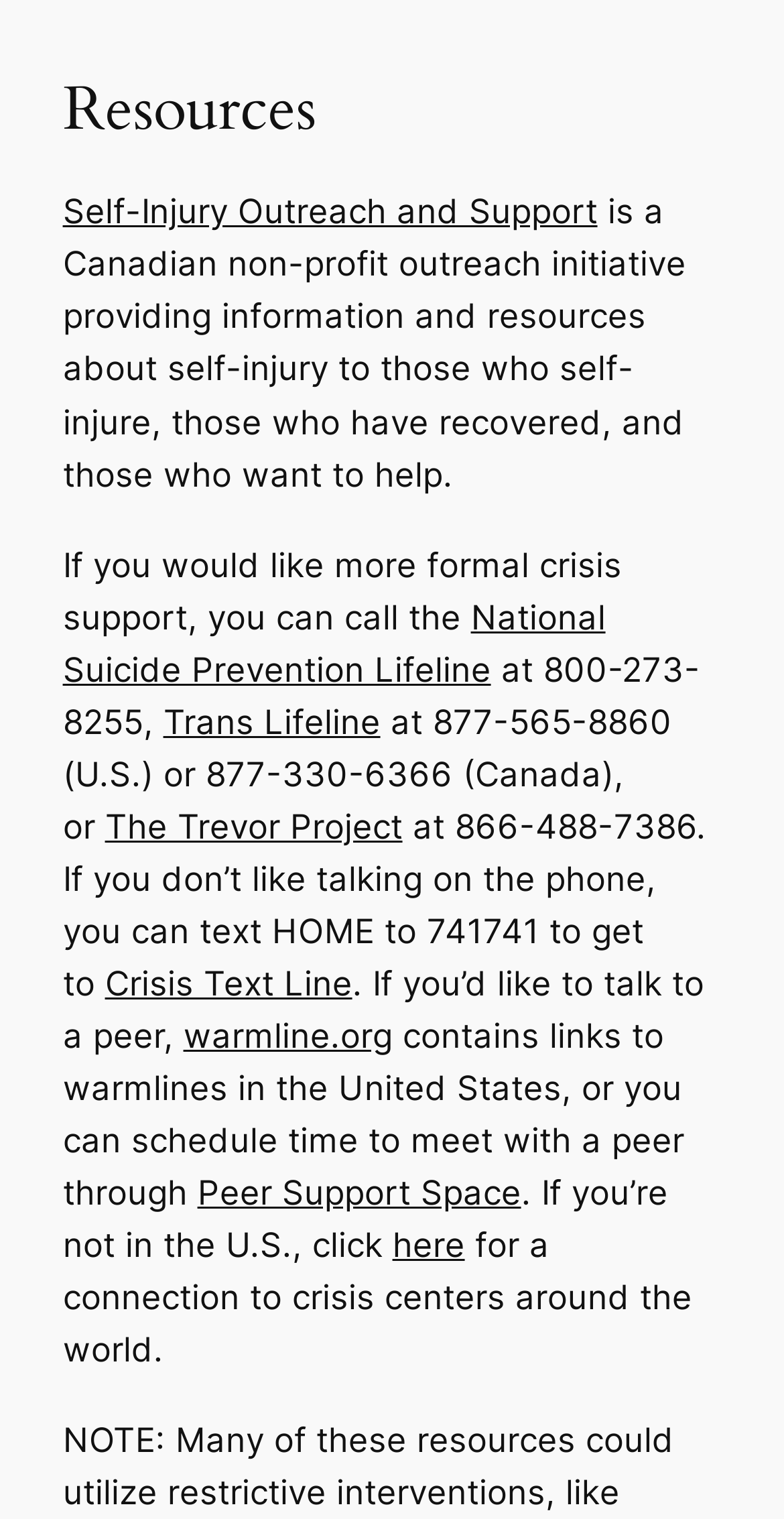Determine the bounding box coordinates of the clickable region to follow the instruction: "Click on 'Self-Injury Outreach and Support'".

[0.08, 0.126, 0.762, 0.153]